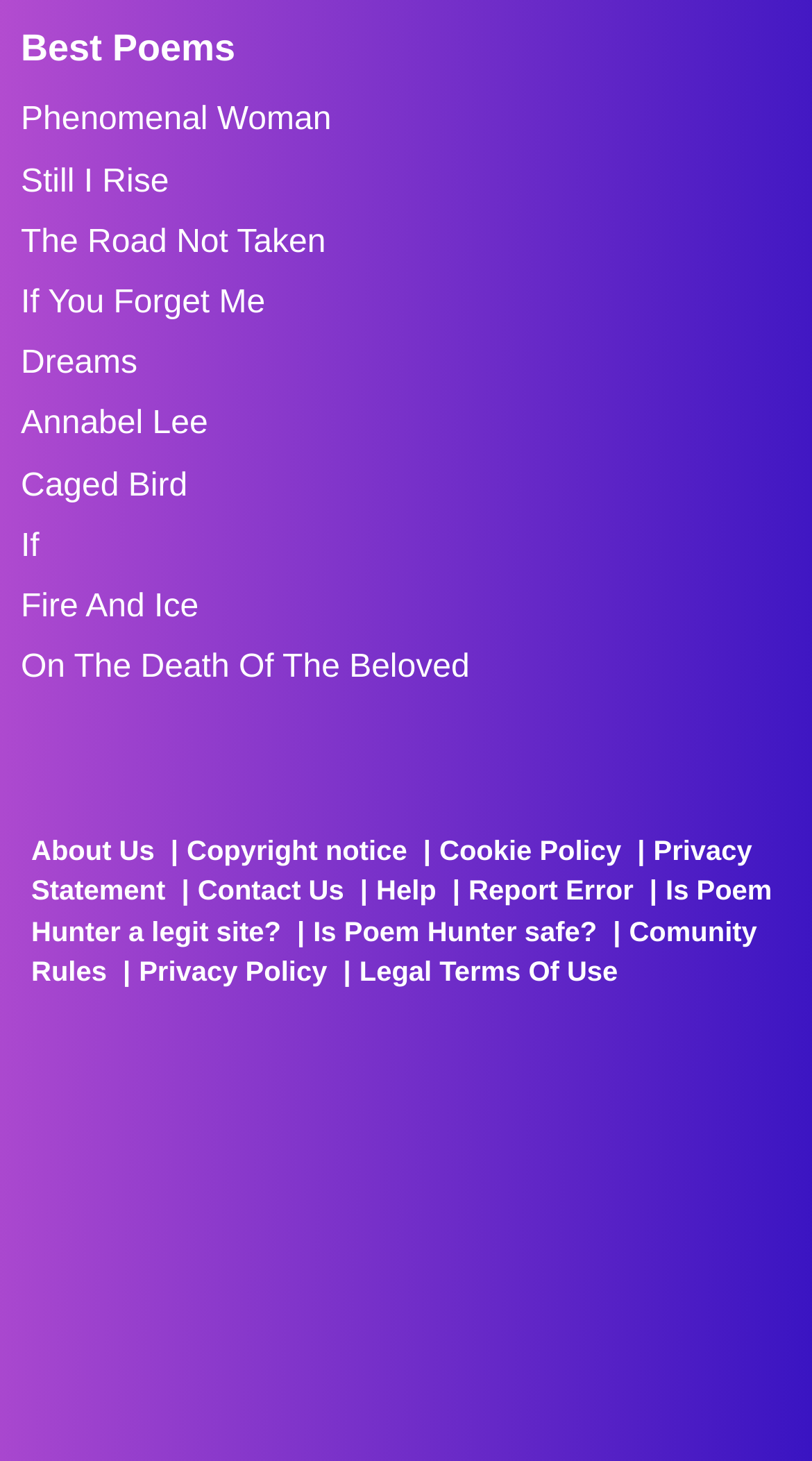Could you highlight the region that needs to be clicked to execute the instruction: "Download the Poem Hunter app"?

[0.064, 0.496, 0.321, 0.543]